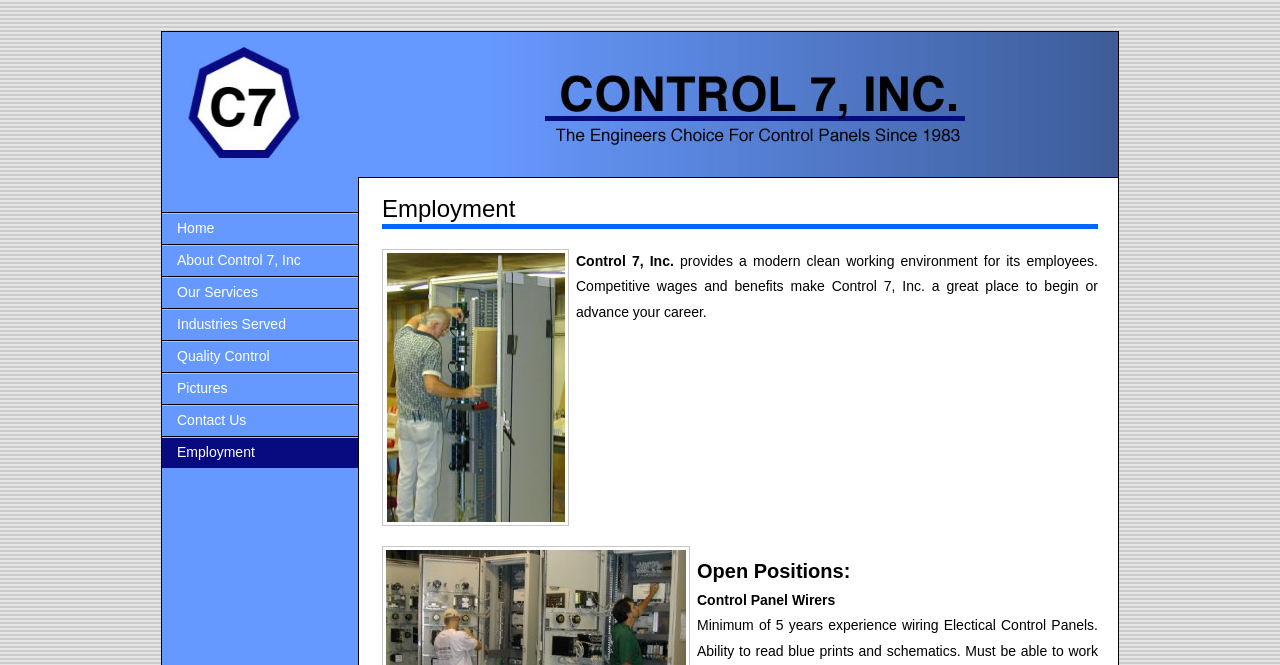Locate the bounding box coordinates of the element that needs to be clicked to carry out the instruction: "Visit ABOUT US page". The coordinates should be given as four float numbers ranging from 0 to 1, i.e., [left, top, right, bottom].

None